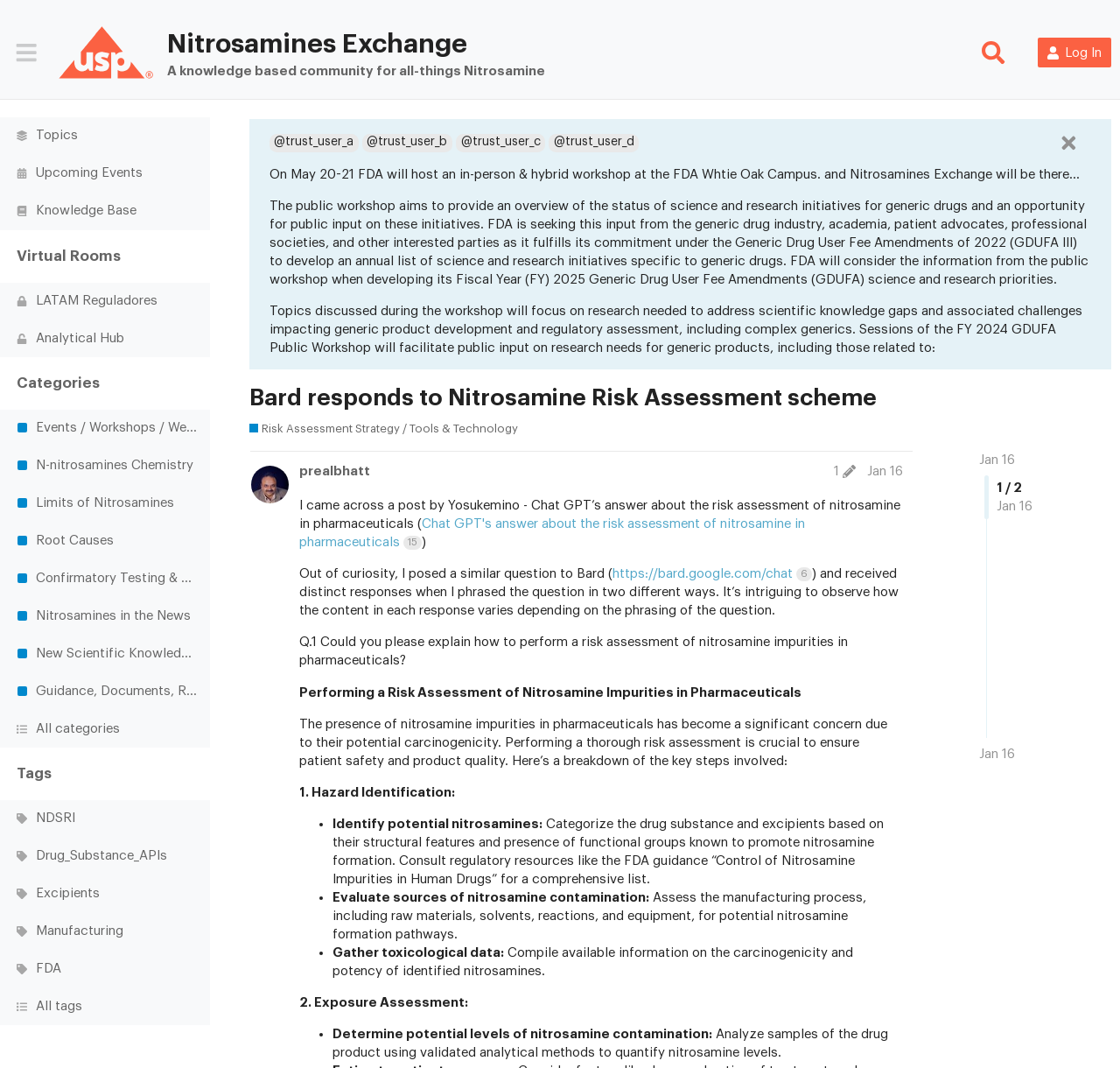What is the topic of the post? Analyze the screenshot and reply with just one word or a short phrase.

Nitrosamine Risk Assessment scheme